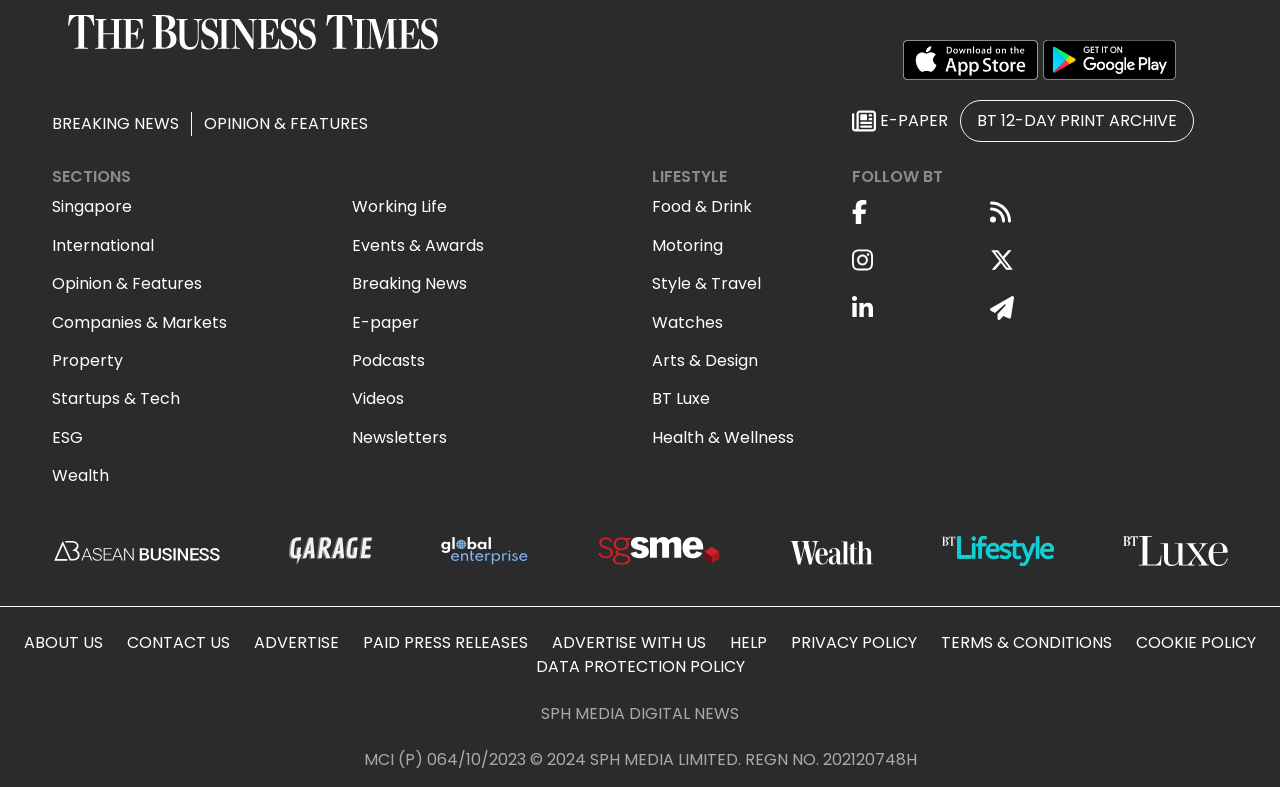What is the name of the newspaper?
Use the information from the screenshot to give a comprehensive response to the question.

The name of the newspaper can be found in the top-left corner of the webpage, where it says 'The Business Times' in a logo format.